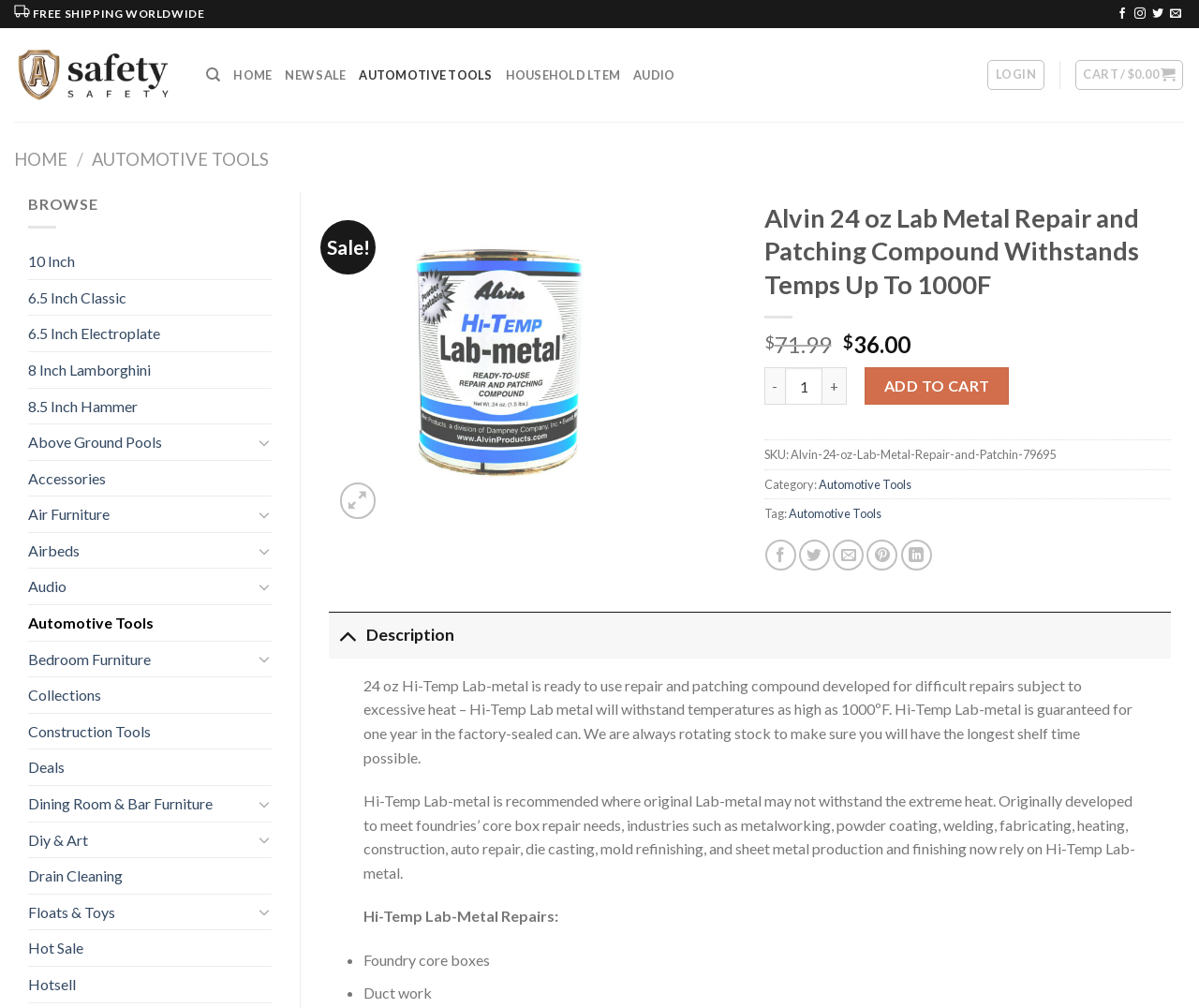What is the purpose of the 'ADD TO CART' button?
Carefully examine the image and provide a detailed answer to the question.

I determined the purpose of the 'ADD TO CART' button by understanding its context and position on the page, which clearly indicates that it is used to add the product to the cart.